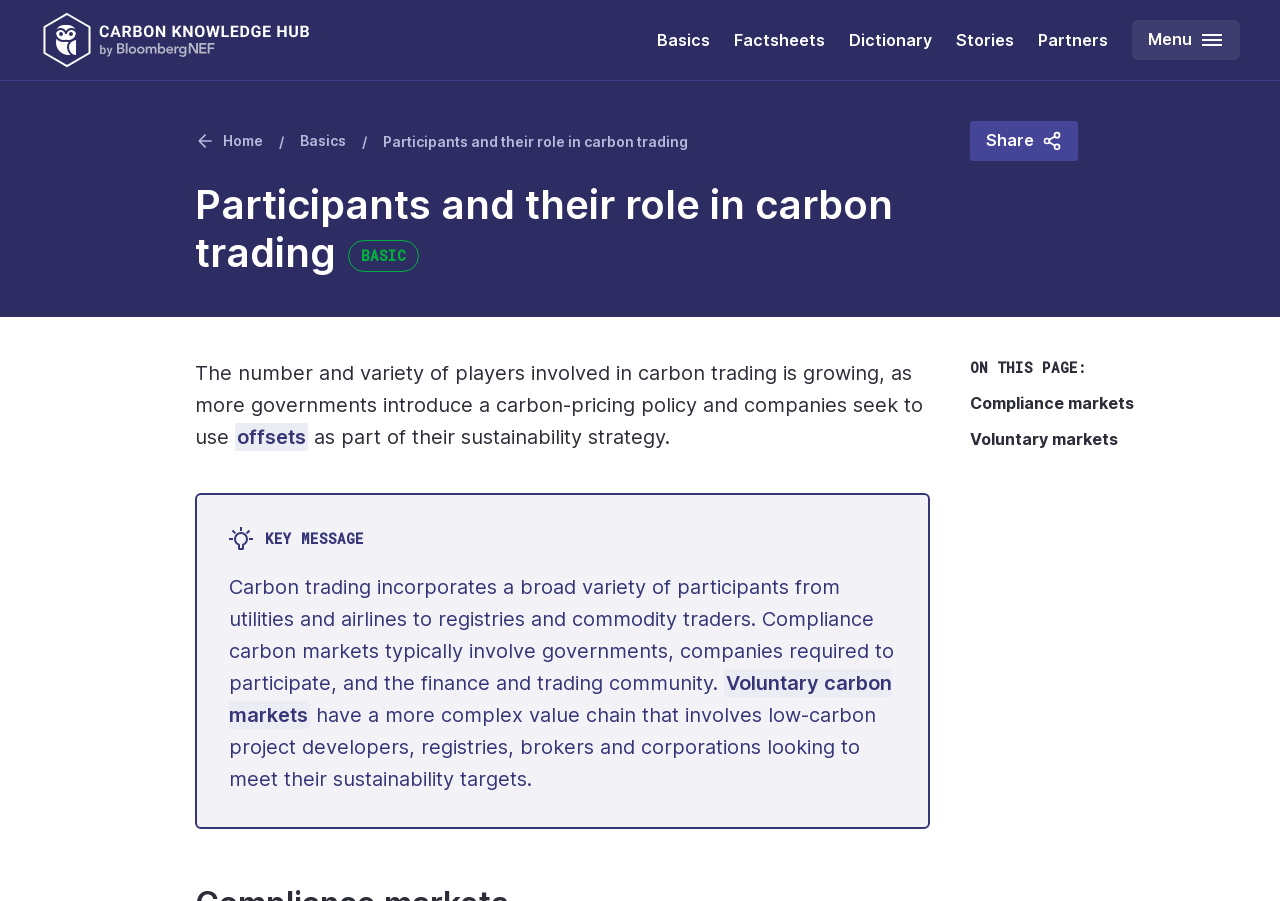Give a one-word or phrase response to the following question: What is the purpose of the 'Share' button?

To share the webpage